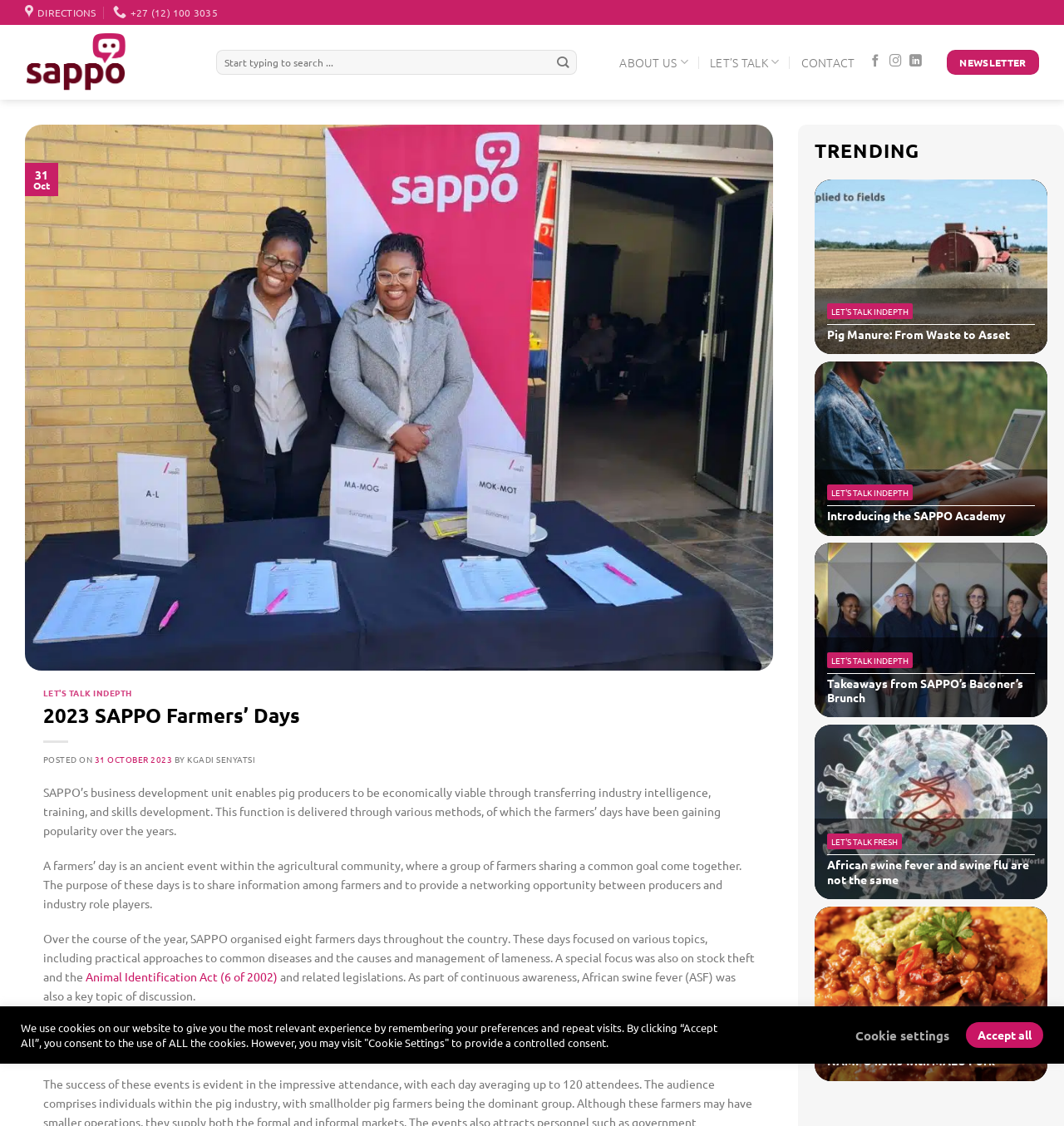Analyze the image and provide a detailed answer to the question: How many farmers' days were organized by SAPPO throughout the year?

The webpage states that SAPPO organised eight farmers days throughout the country, focusing on various topics.